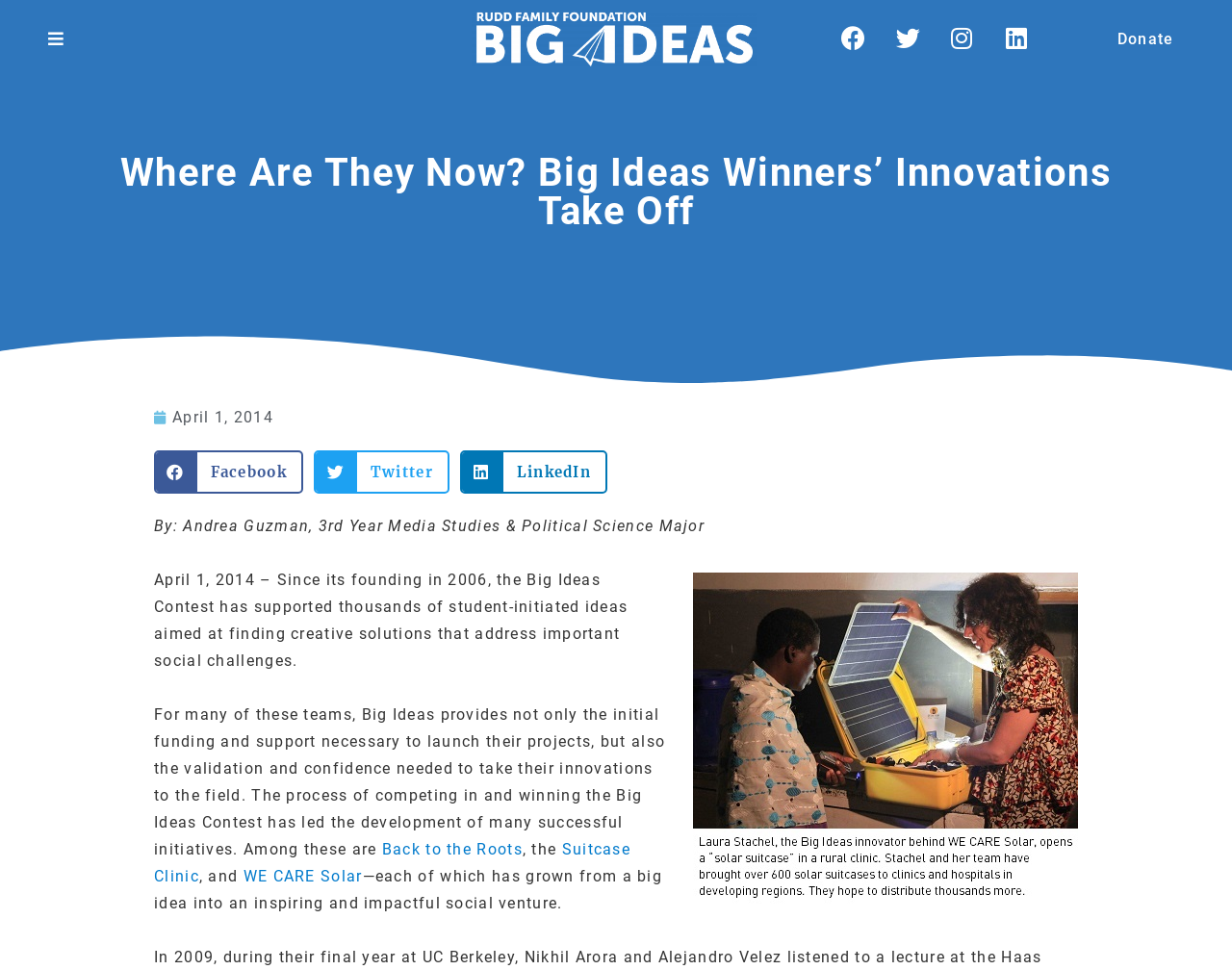Provide a brief response in the form of a single word or phrase:
What is the date mentioned in the webpage?

April 1, 2014